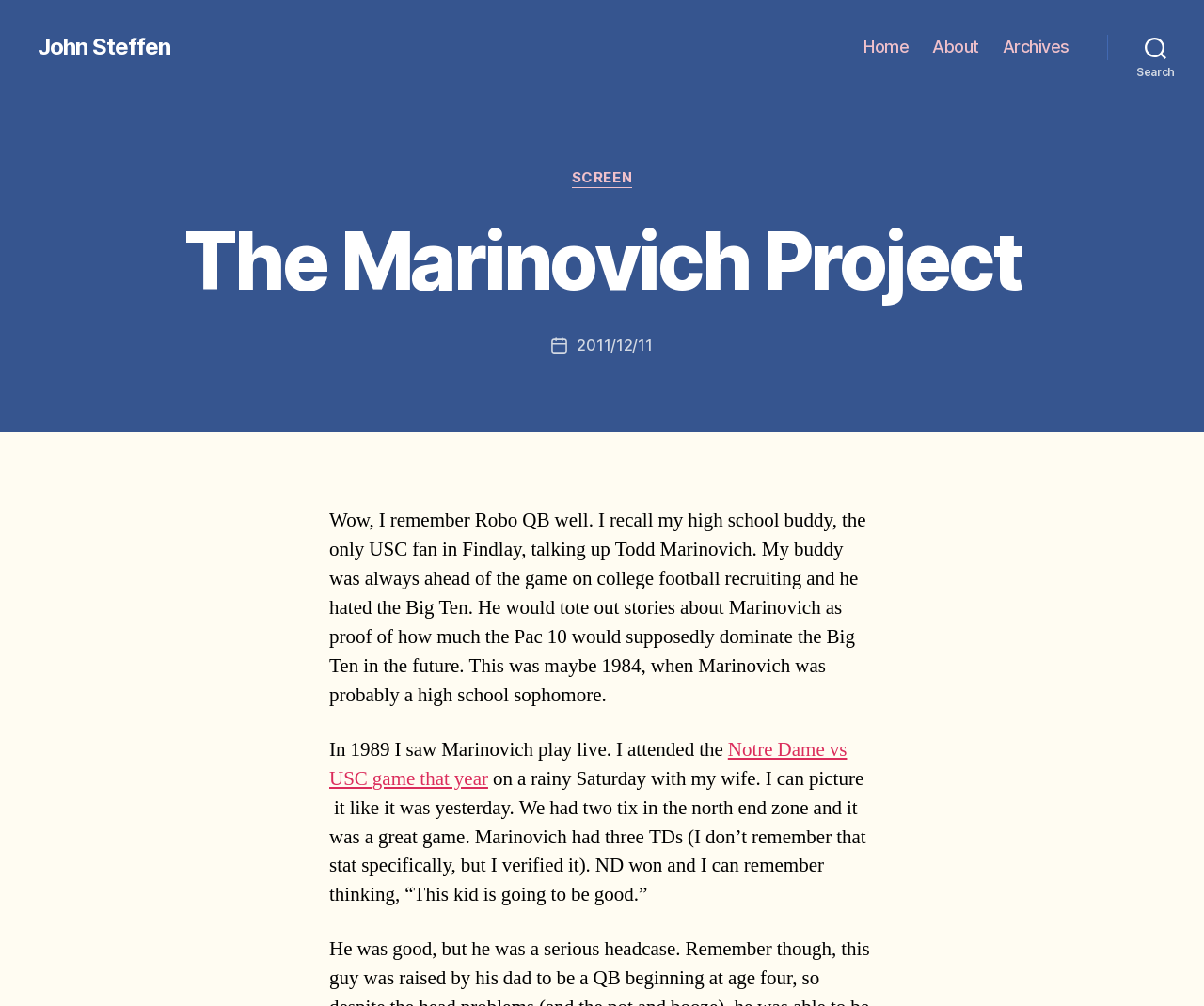What is the name of the college football team mentioned?
Based on the visual information, provide a detailed and comprehensive answer.

The name of the college football team can be inferred from the text, which mentions 'my high school buddy, the only USC fan in Findlay'.